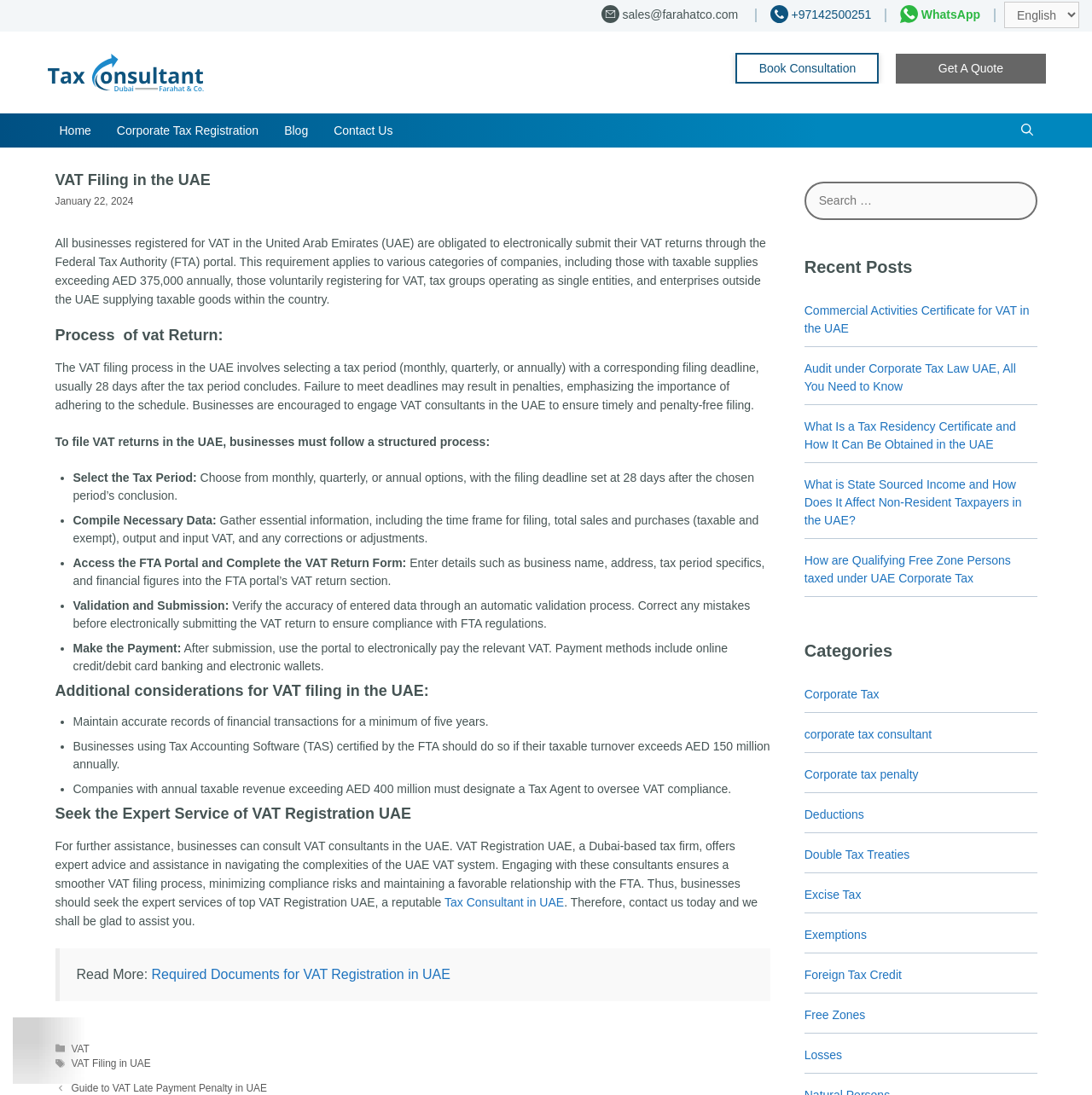What is the VAT filing deadline in the UAE?
Use the screenshot to answer the question with a single word or phrase.

28 days